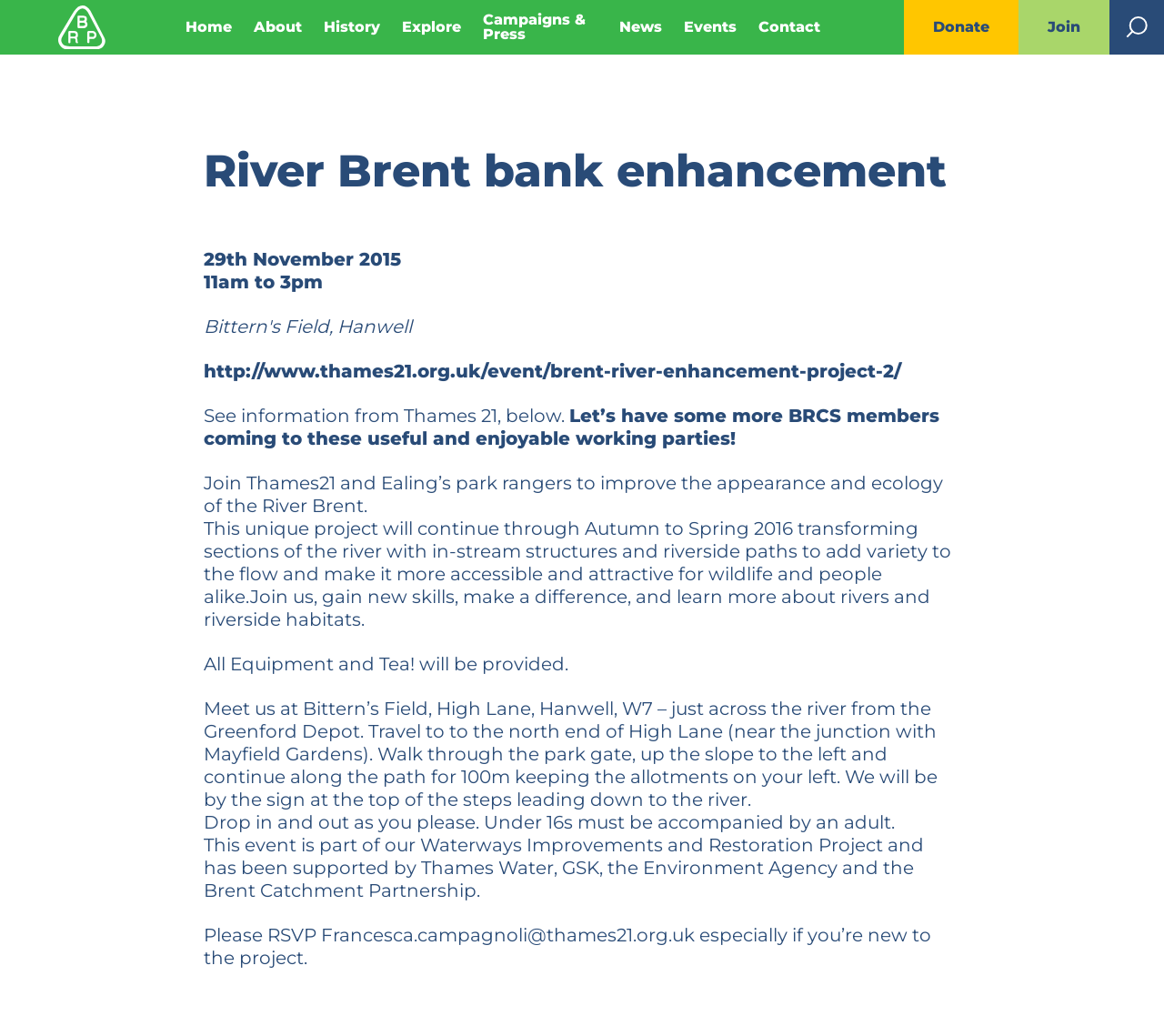Determine the main heading text of the webpage.

River Brent bank enhancement